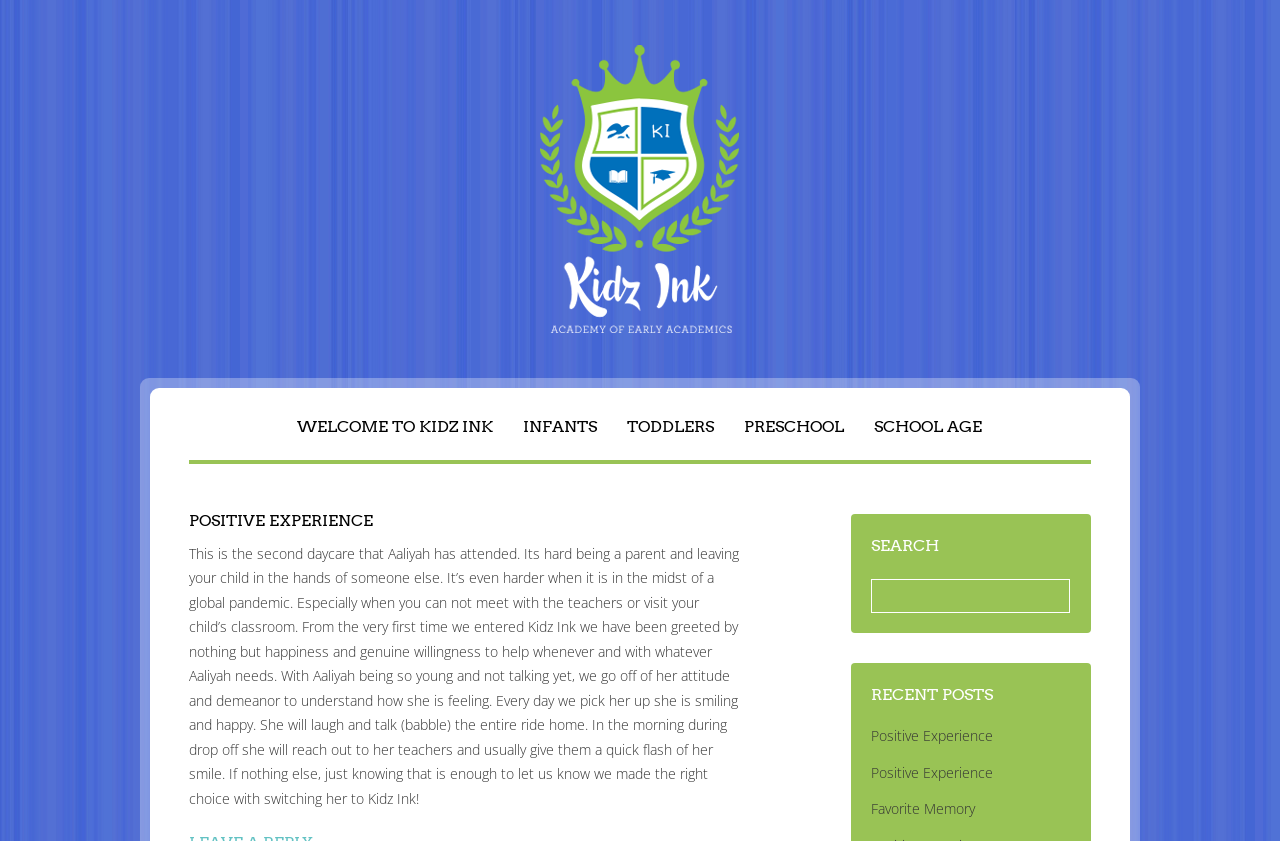Using a single word or phrase, answer the following question: 
How many recent posts are listed?

3